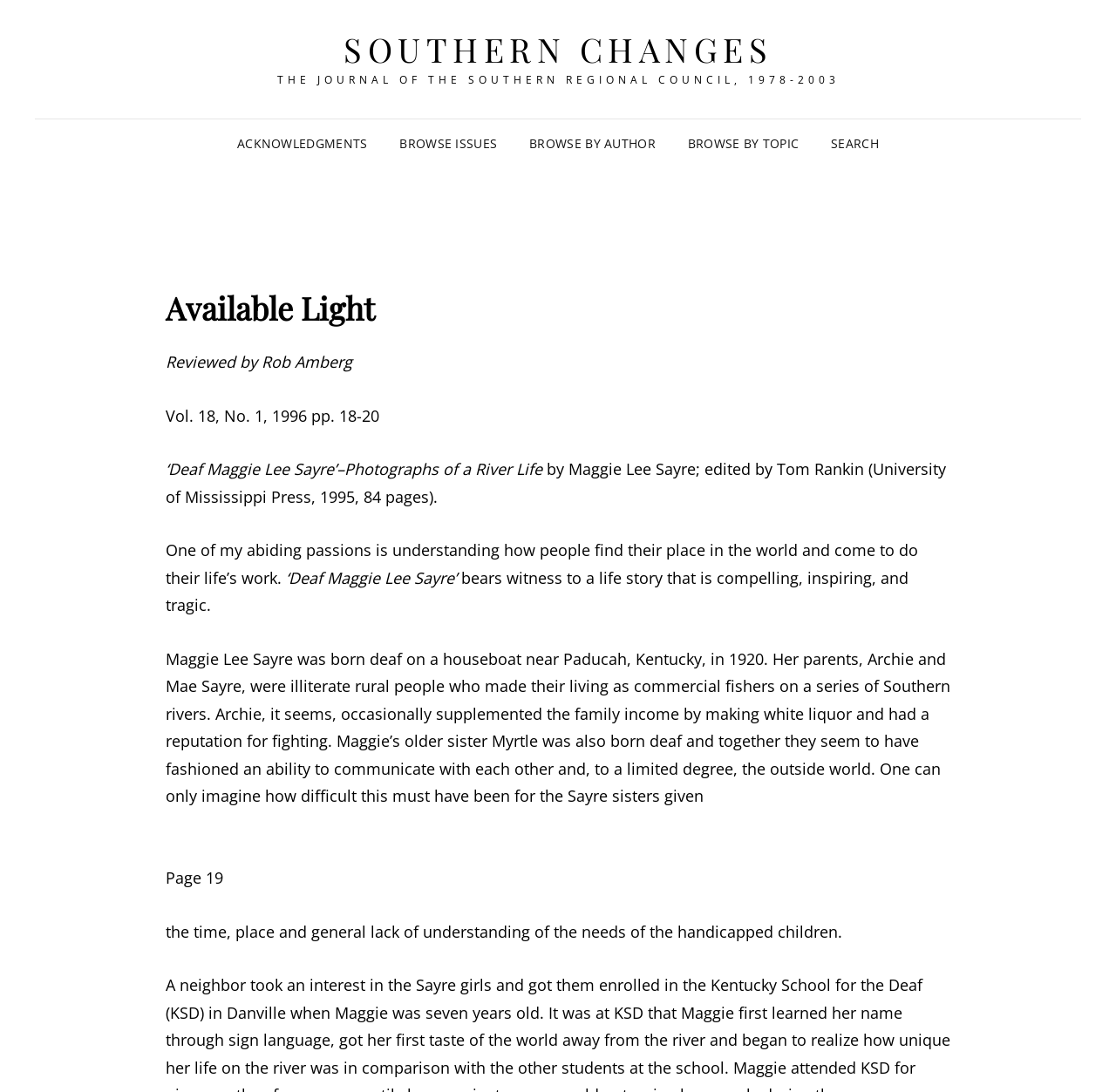From the details in the image, provide a thorough response to the question: How many links are in the primary menu?

I counted the number of link elements under the navigation element with the text 'Primary Menu'. There are 5 links: 'ACKNOWLEDGMENTS', 'BROWSE ISSUES', 'BROWSE BY AUTHOR', 'BROWSE BY TOPIC', and 'SEARCH'.